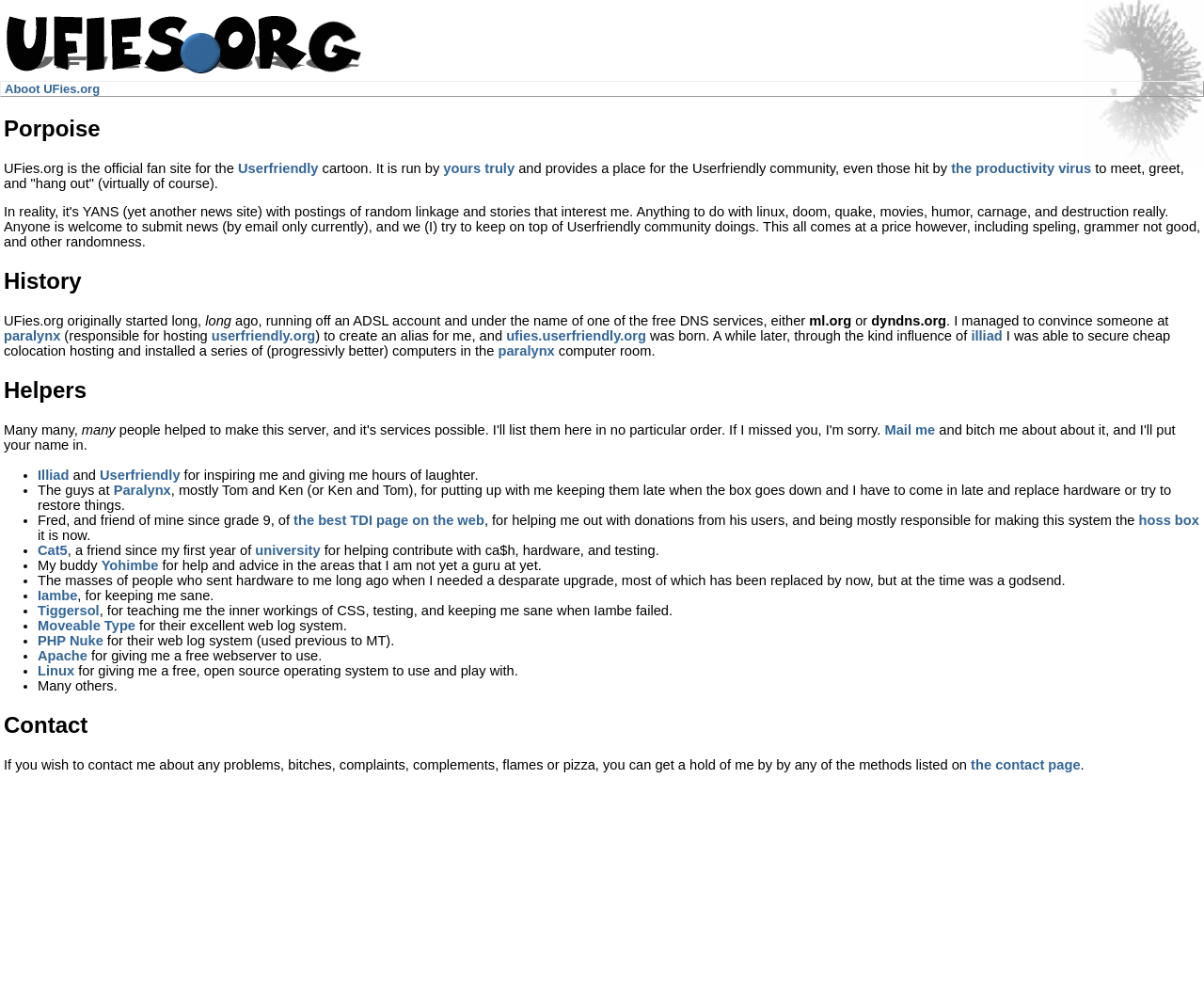Using the provided element description: "paralynx", identify the bounding box coordinates. The coordinates should be four floats between 0 and 1 in the order [left, top, right, bottom].

[0.414, 0.343, 0.461, 0.358]